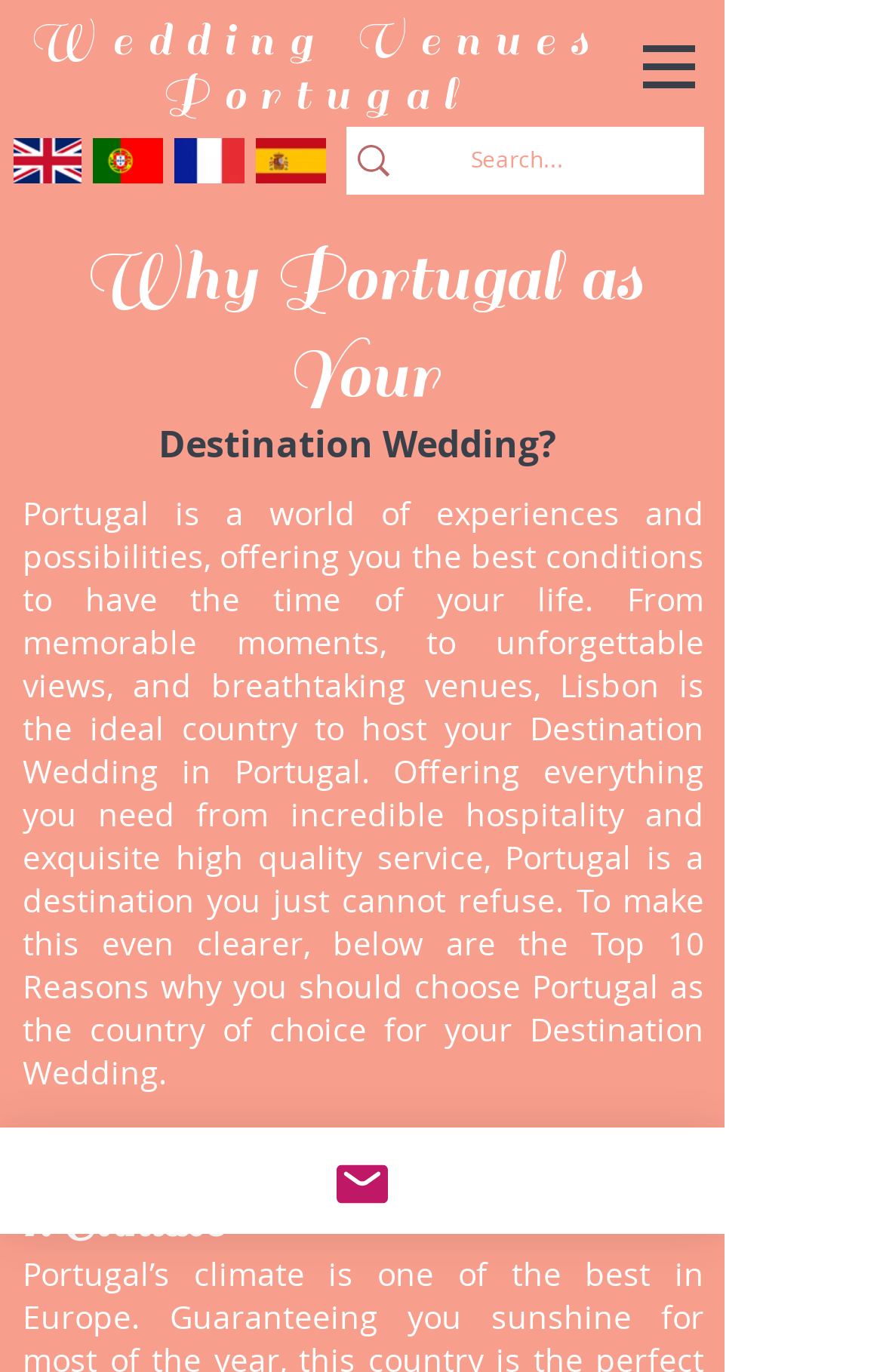Ascertain the bounding box coordinates for the UI element detailed here: "Email". The coordinates should be provided as [left, top, right, bottom] with each value being a float between 0 and 1.

[0.0, 0.822, 0.821, 0.899]